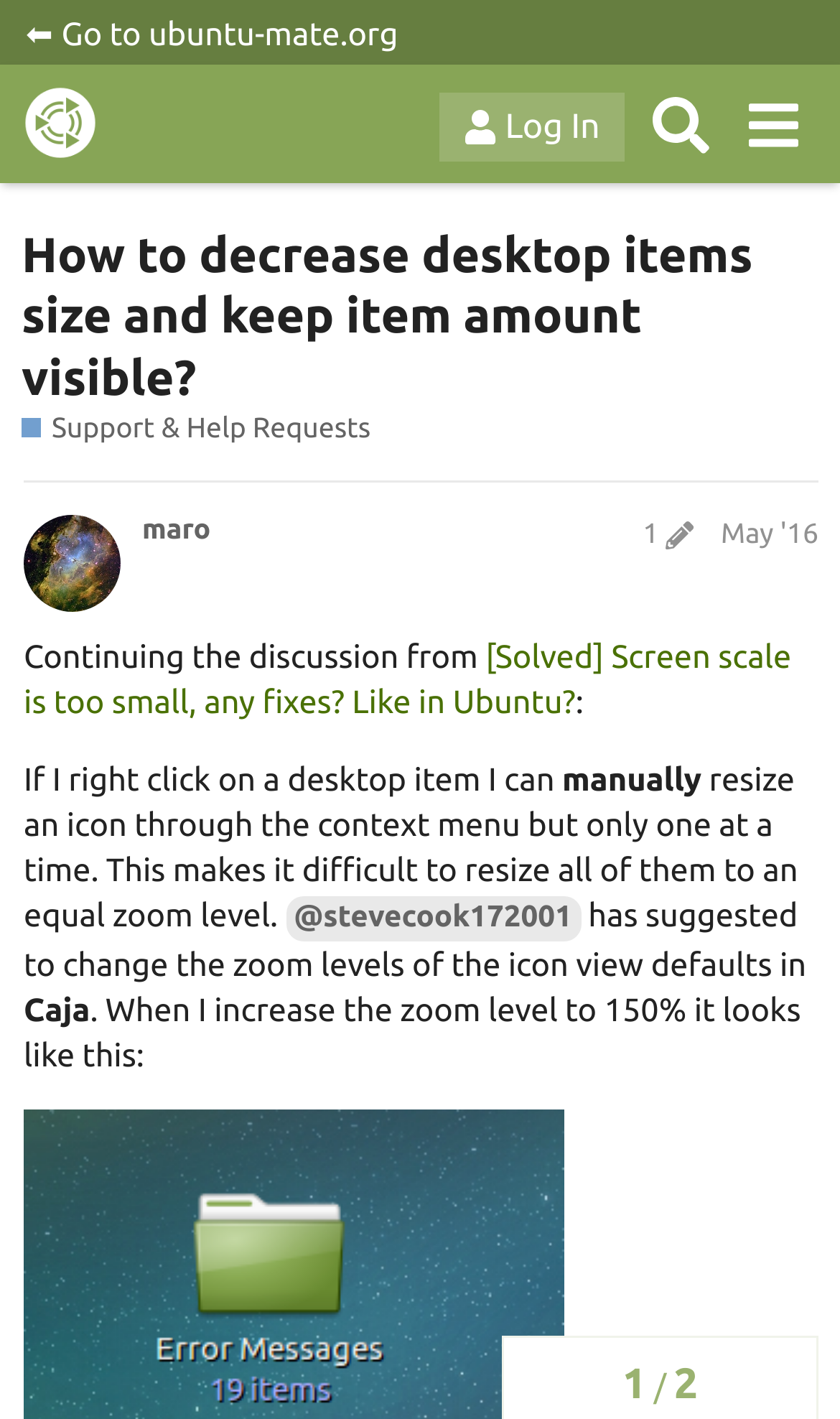Identify and provide the main heading of the webpage.

How to decrease desktop items size and keep item amount visible?